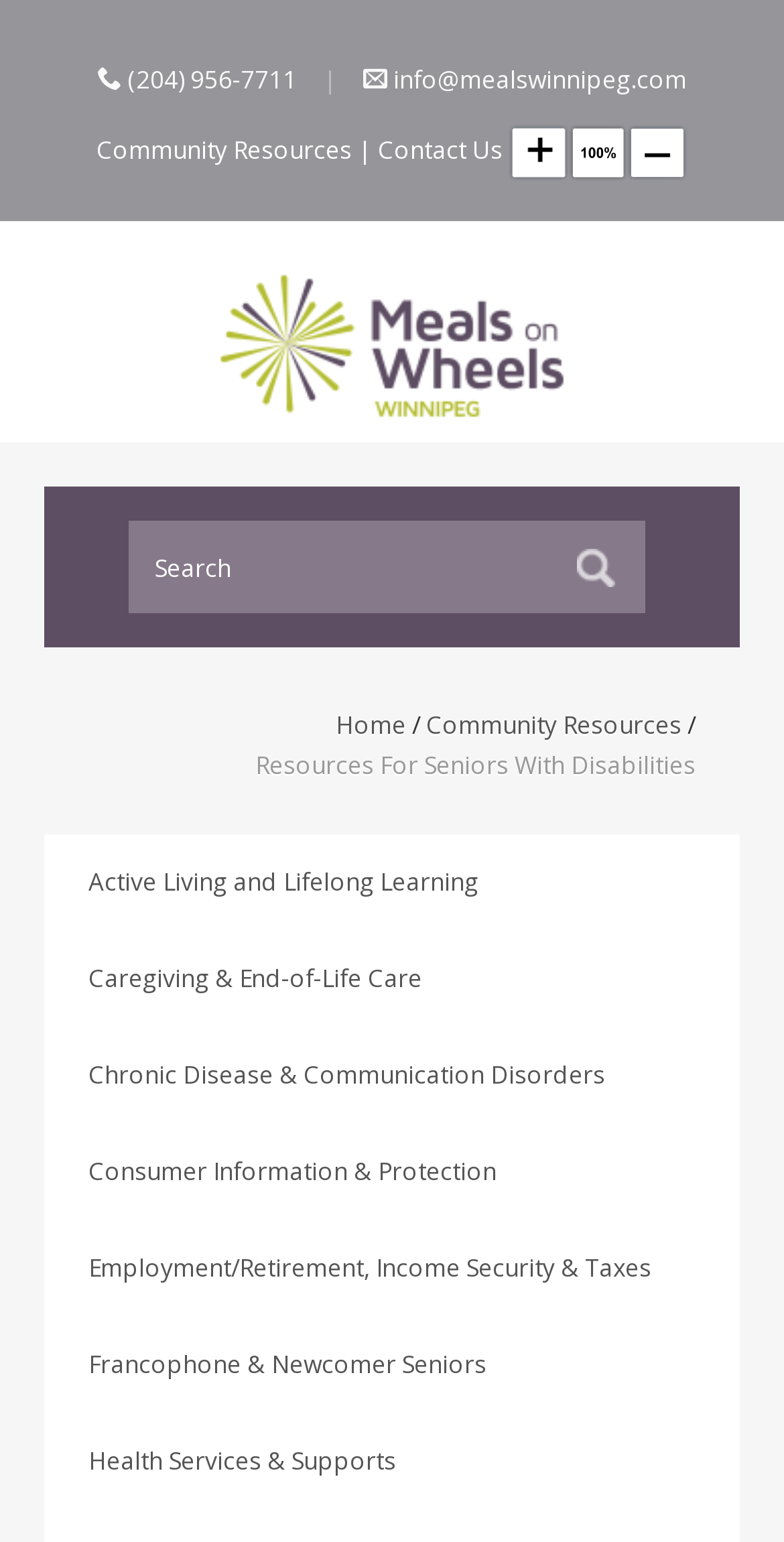Create a detailed narrative describing the layout and content of the webpage.

This webpage is about Meals on Wheels Winnipeg, a resource for seniors with disabilities. At the top left, there is a phone number "(204) 956-7711" and an email address "info@mealswinnipeg.com" separated by a vertical line. Next to them, there are two links, "Community Resources" and "Contact Us", with a "+" icon, a "100%" icon, and a "-" icon in between. 

Below these elements, there is a prominent link "Meals on Wheels Winnipeg" with an accompanying image. 

On the right side, there is a search box with a button next to it. 

Below the search box, there are several links arranged vertically, including "Home", "Community Resources", and "Resources For Seniors With Disabilities". 

The main content of the webpage is divided into several sections, each represented by a link. These sections include "Active Living and Lifelong Learning", "Caregiving & End-of-Life Care", "Chronic Disease & Communication Disorders", "Consumer Information & Protection", "Employment/Retirement, Income Security & Taxes", "Francophone & Newcomer Seniors", and "Health Services & Supports". These links are arranged in a column on the left side of the webpage.